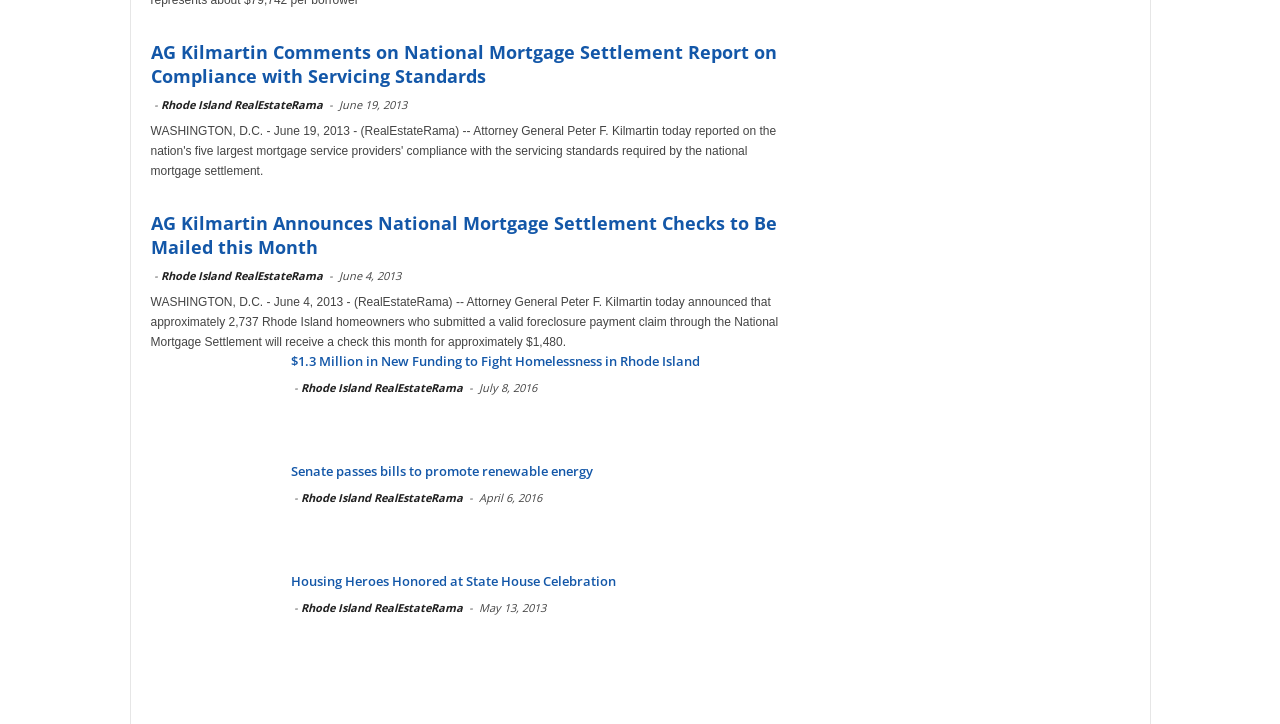Please give a short response to the question using one word or a phrase:
What is the title of the first article?

AG Kilmartin Comments on National Mortgage Settlement Report on Compliance with Servicing Standards